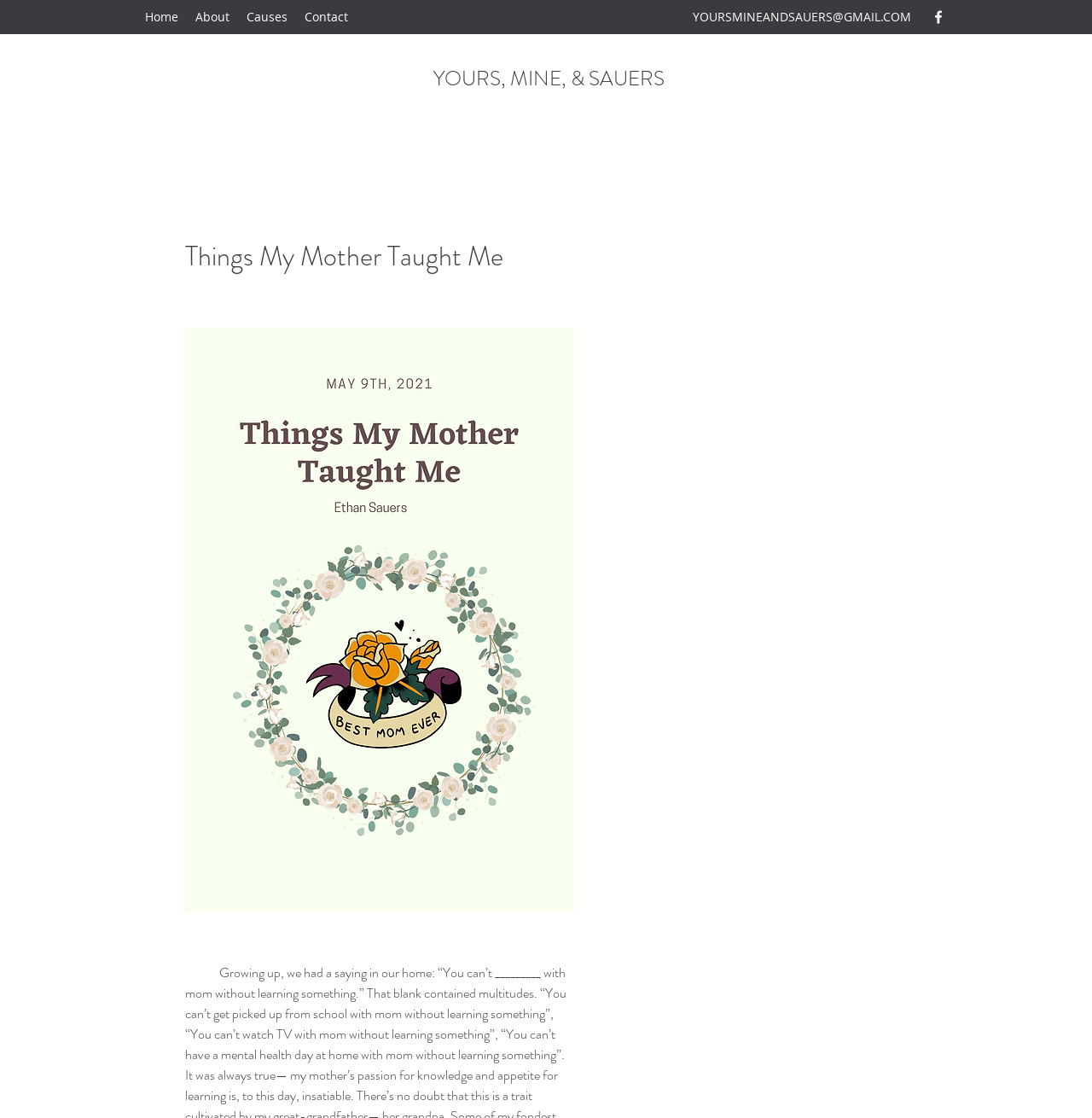How many social media links are there? Look at the image and give a one-word or short phrase answer.

1